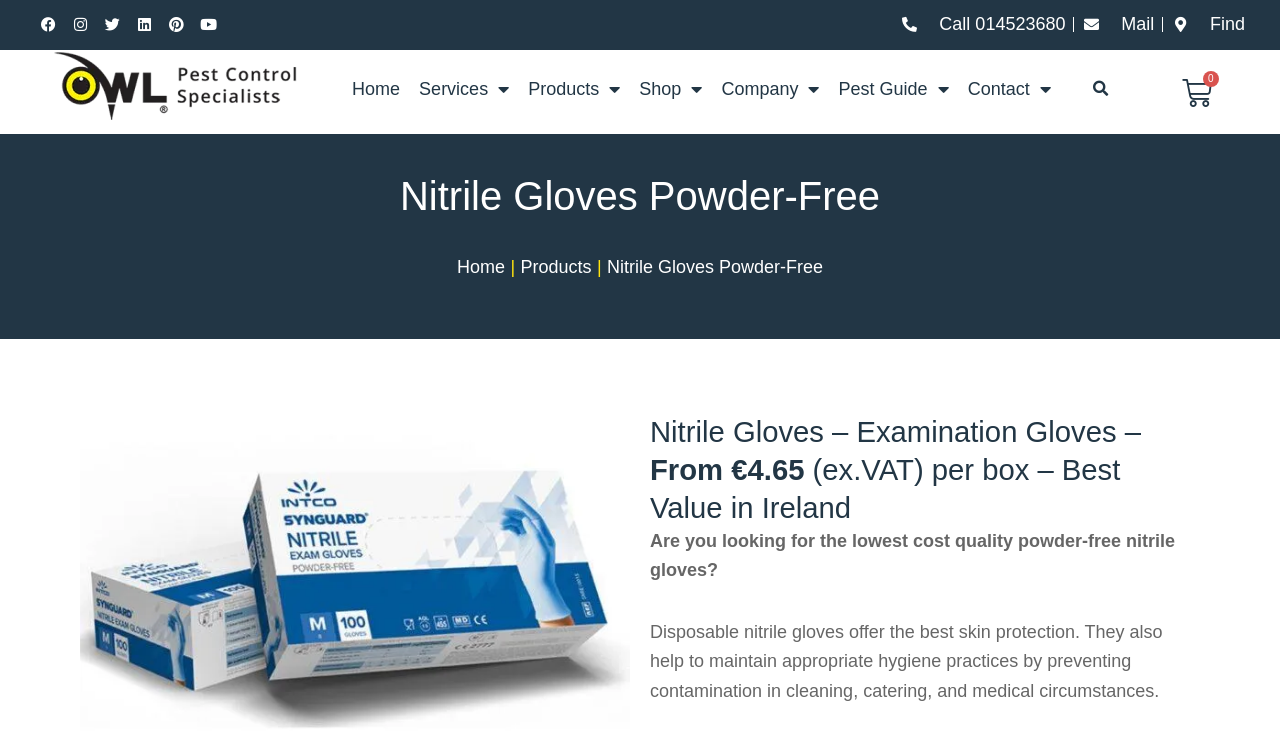Describe every aspect of the webpage comprehensively.

The webpage is about buying nitrile gloves online, specifically highlighting their best value in Ireland. At the top left, there are social media links, including Facebook, Instagram, Twitter, Linkedin, Pinterest, and Youtube. Next to these links is the company's main logo, Owl Pest Control Specialists Dublin. 

Below the logo, there is a navigation menu with links to Home, Services, Products, Shop, Company, Pest Guide, and Contact. On the right side of the navigation menu, there is a search bar with a search button. 

Further down, there is a link to view the shopping basket, which is currently empty. The main content of the page starts with a heading that reads "Nitrile Gloves Powder-Free". Below this heading, there is a breadcrumb navigation showing the path from Home to Products to Nitrile Gloves Powder-Free. 

The main product description is presented in a few paragraphs, explaining the benefits of using disposable nitrile gloves for skin protection and hygiene practices in various industries. There is also a link to a specific product, Nitrile-Gloves-INTCO-exam-gloves-Powder-free-Blue, which is accompanied by an image of the product. 

At the top right, there are contact links, including a phone number, email, and a "Find" link. Overall, the webpage is focused on selling nitrile gloves online, providing detailed product information and easy navigation to facilitate the buying process.